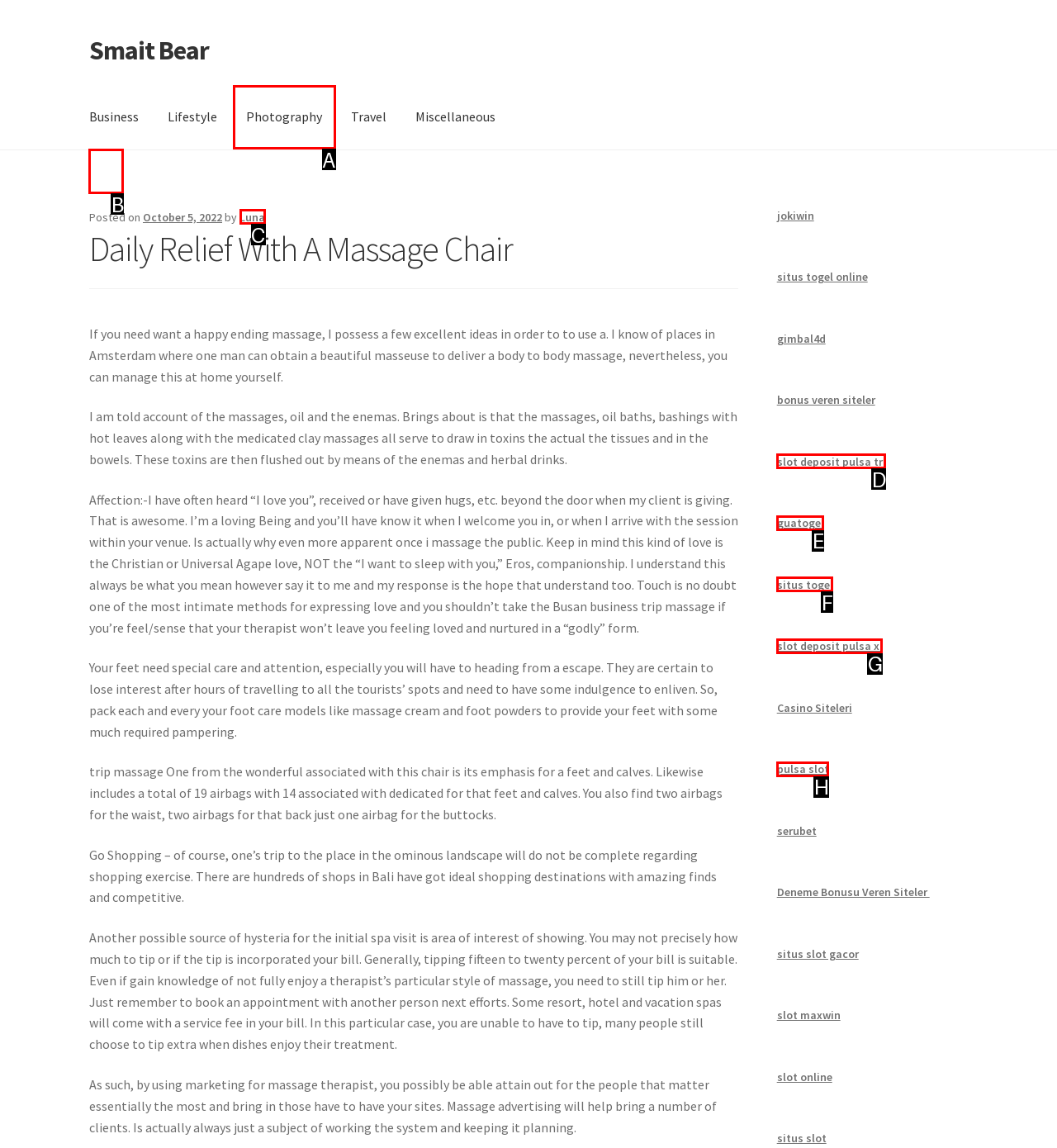Indicate which UI element needs to be clicked to fulfill the task: Click on 'Home' link
Answer with the letter of the chosen option from the available choices directly.

B